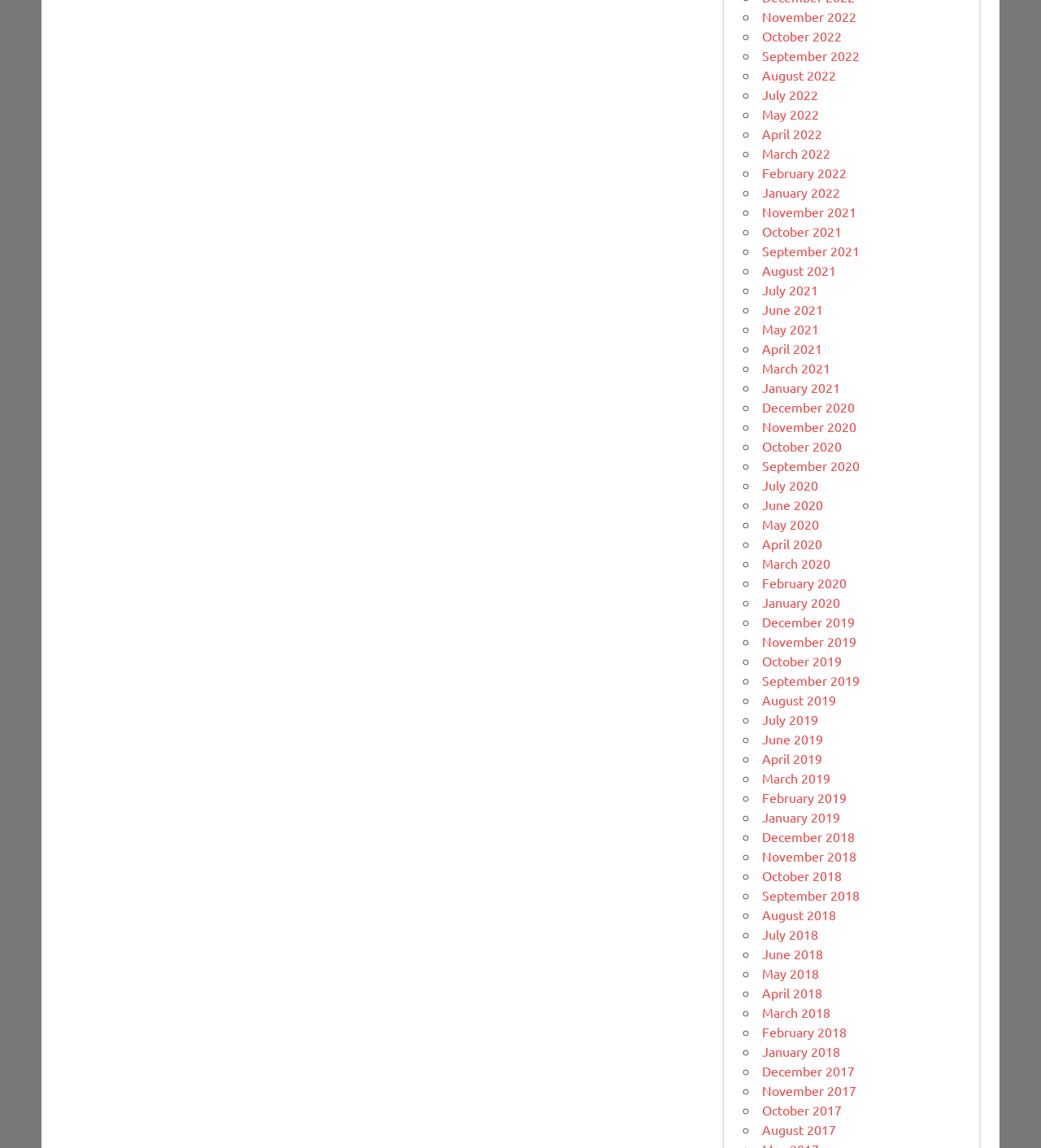Please locate the bounding box coordinates of the element's region that needs to be clicked to follow the instruction: "View November 2022". The bounding box coordinates should be provided as four float numbers between 0 and 1, i.e., [left, top, right, bottom].

[0.732, 0.007, 0.822, 0.022]